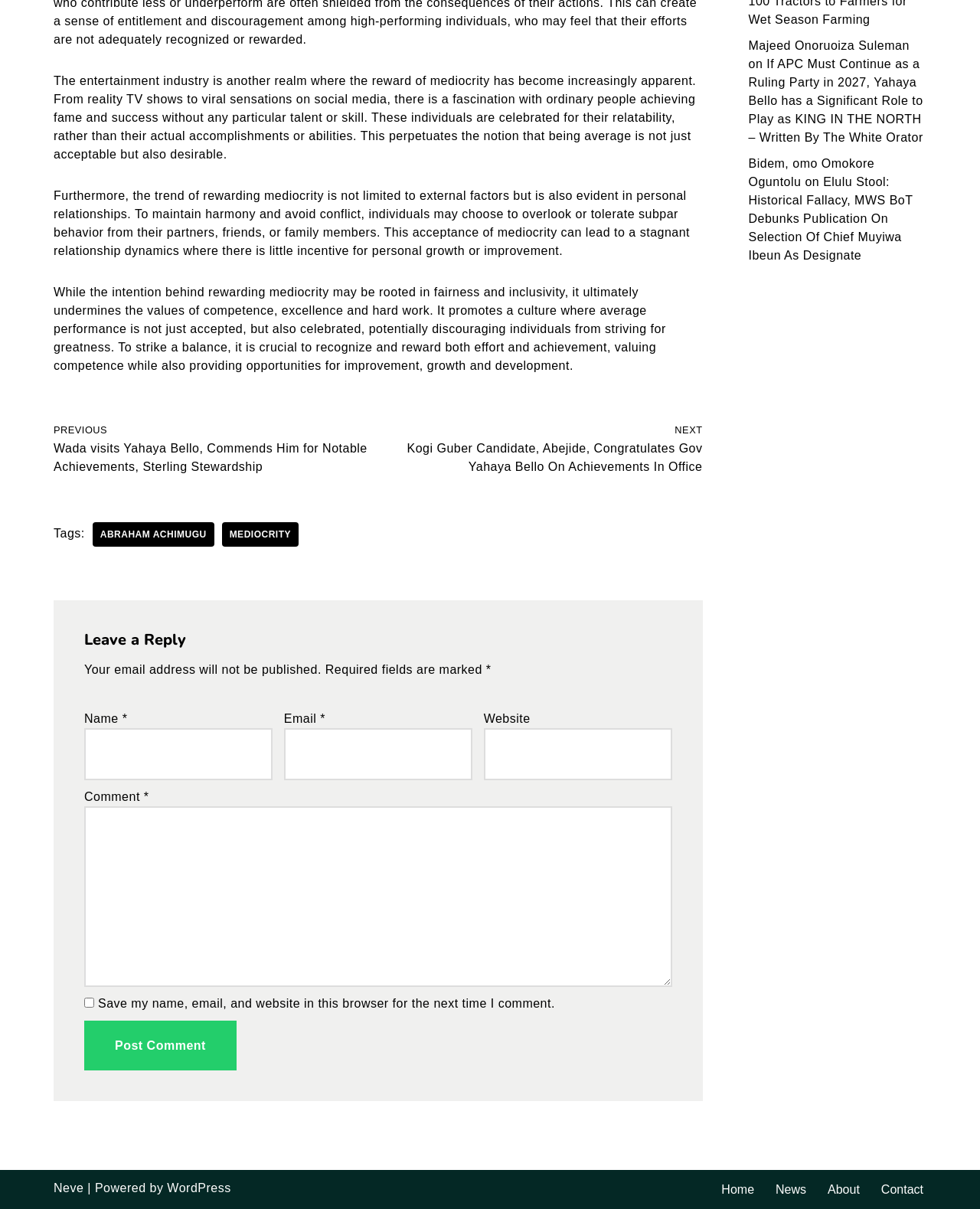What is the topic of the article?
Look at the webpage screenshot and answer the question with a detailed explanation.

The topic of the article can be inferred from the text content of the webpage, which discusses the phenomenon of rewarding mediocrity in various aspects of life, including the entertainment industry and personal relationships.